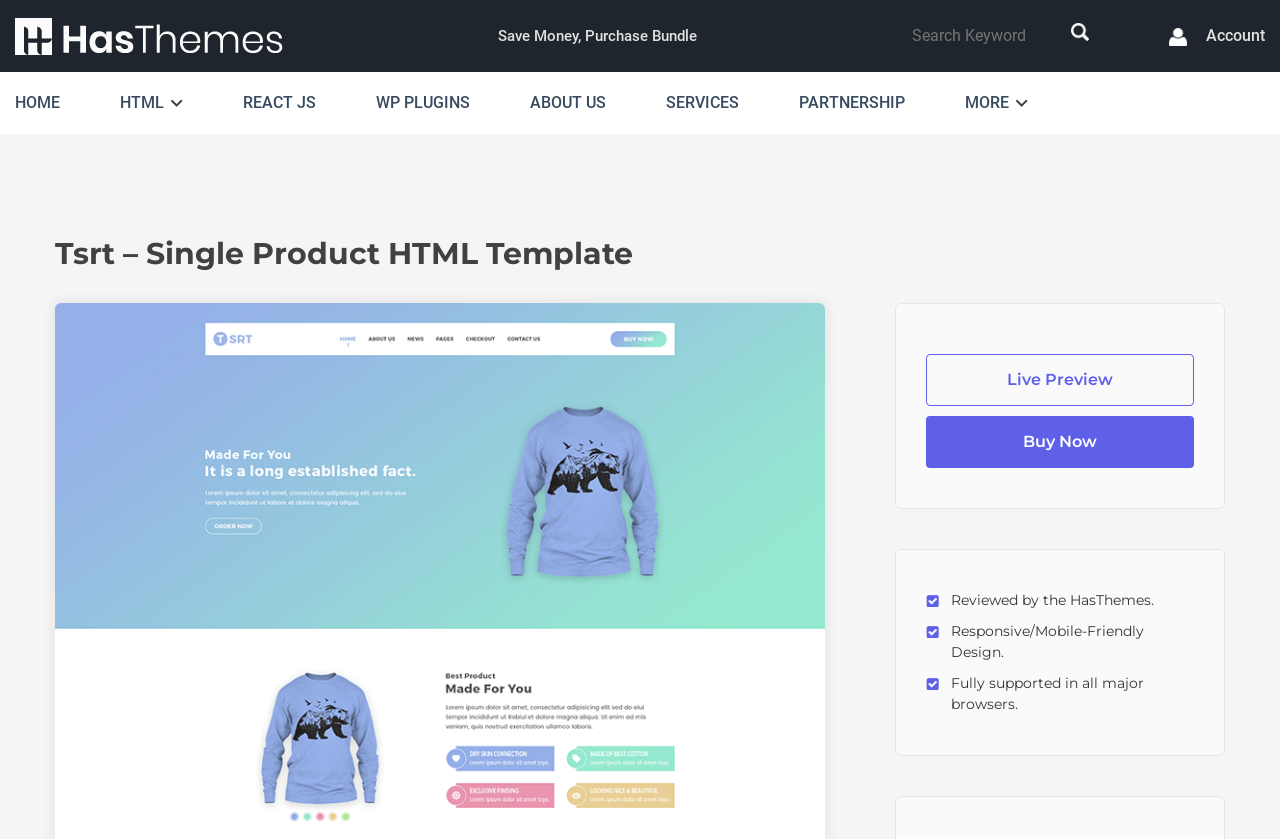Given the description: "parent_node: Search name="s" placeholder="Search Keyword"", determine the bounding box coordinates of the UI element. The coordinates should be formatted as four float numbers between 0 and 1, [left, top, right, bottom].

[0.712, 0.012, 0.834, 0.074]